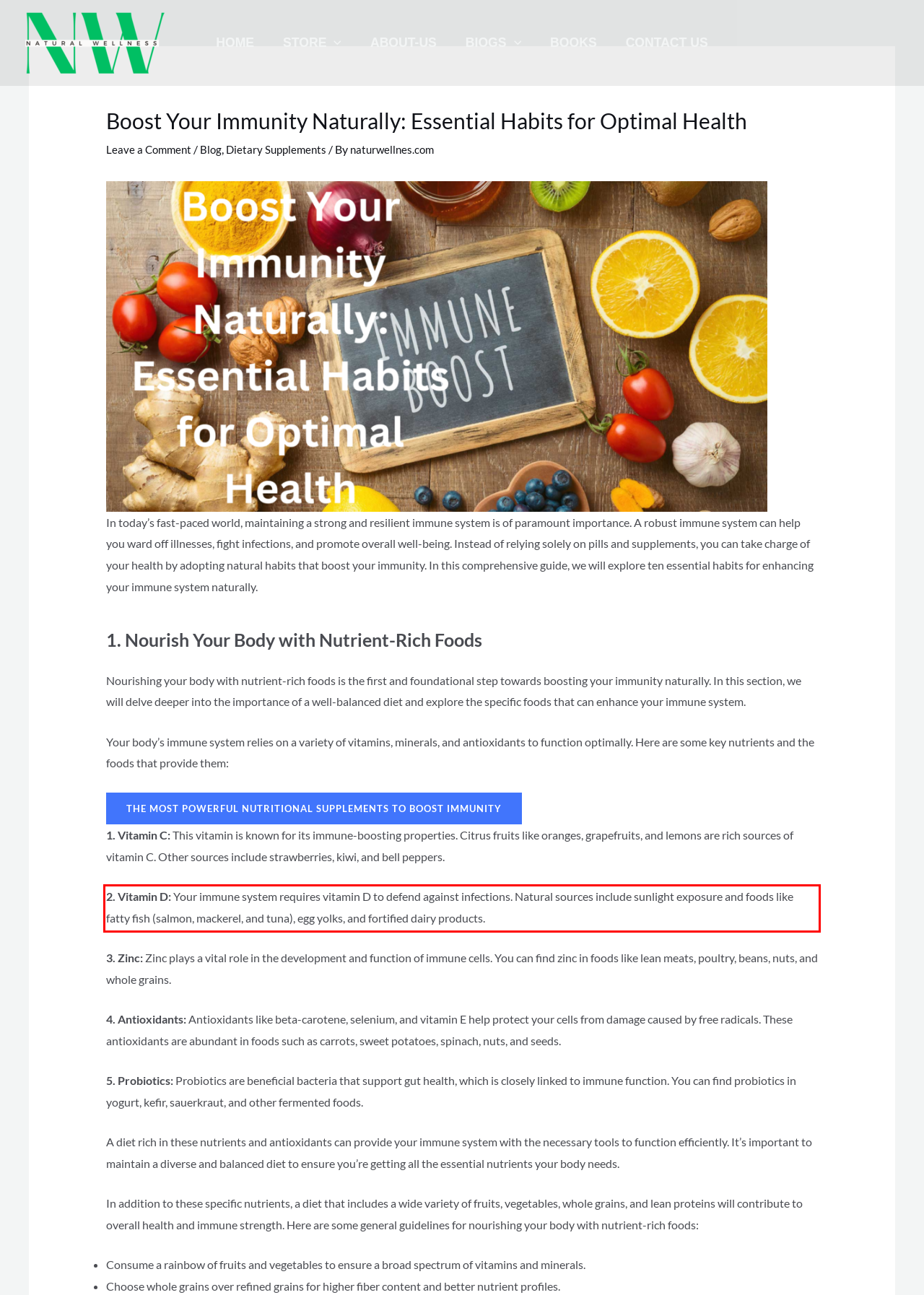Inspect the webpage screenshot that has a red bounding box and use OCR technology to read and display the text inside the red bounding box.

2. Vitamin D: Your immune system requires vitamin D to defend against infections. Natural sources include sunlight exposure and foods like fatty fish (salmon, mackerel, and tuna), egg yolks, and fortified dairy products.